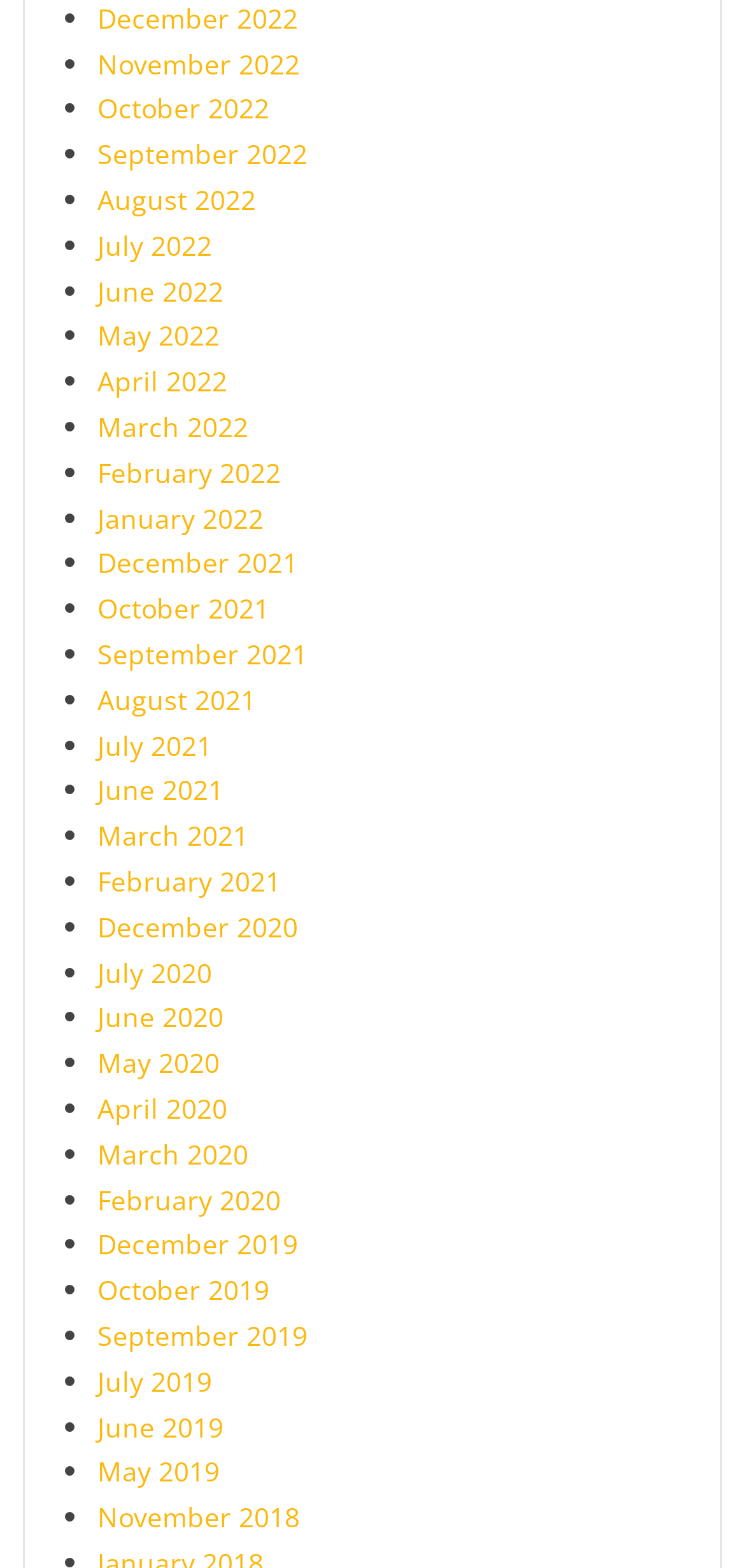Please give the bounding box coordinates of the area that should be clicked to fulfill the following instruction: "View November 2022". The coordinates should be in the format of four float numbers from 0 to 1, i.e., [left, top, right, bottom].

[0.131, 0.029, 0.403, 0.052]